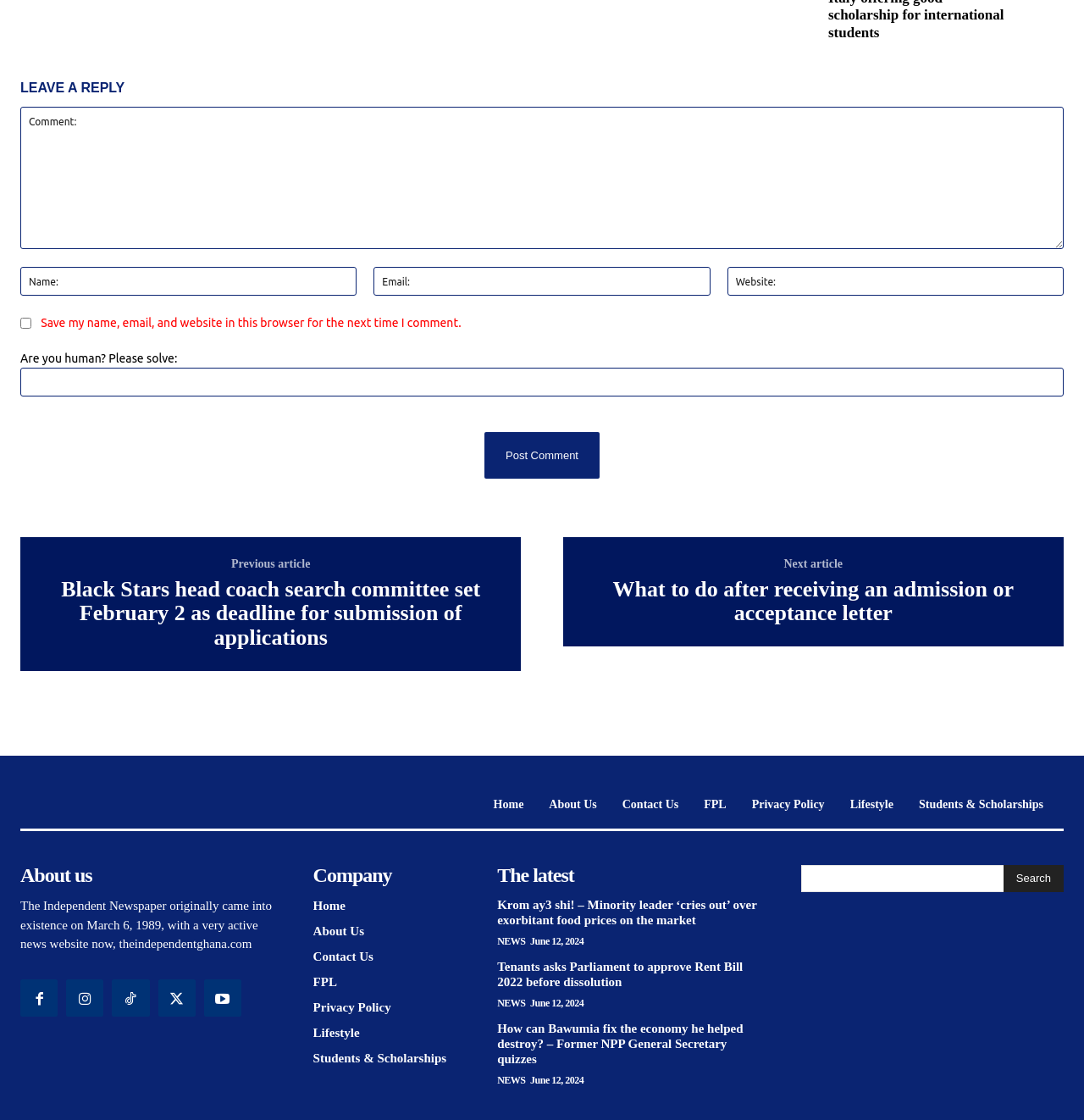Highlight the bounding box coordinates of the element that should be clicked to carry out the following instruction: "Post a comment". The coordinates must be given as four float numbers ranging from 0 to 1, i.e., [left, top, right, bottom].

[0.447, 0.386, 0.553, 0.427]